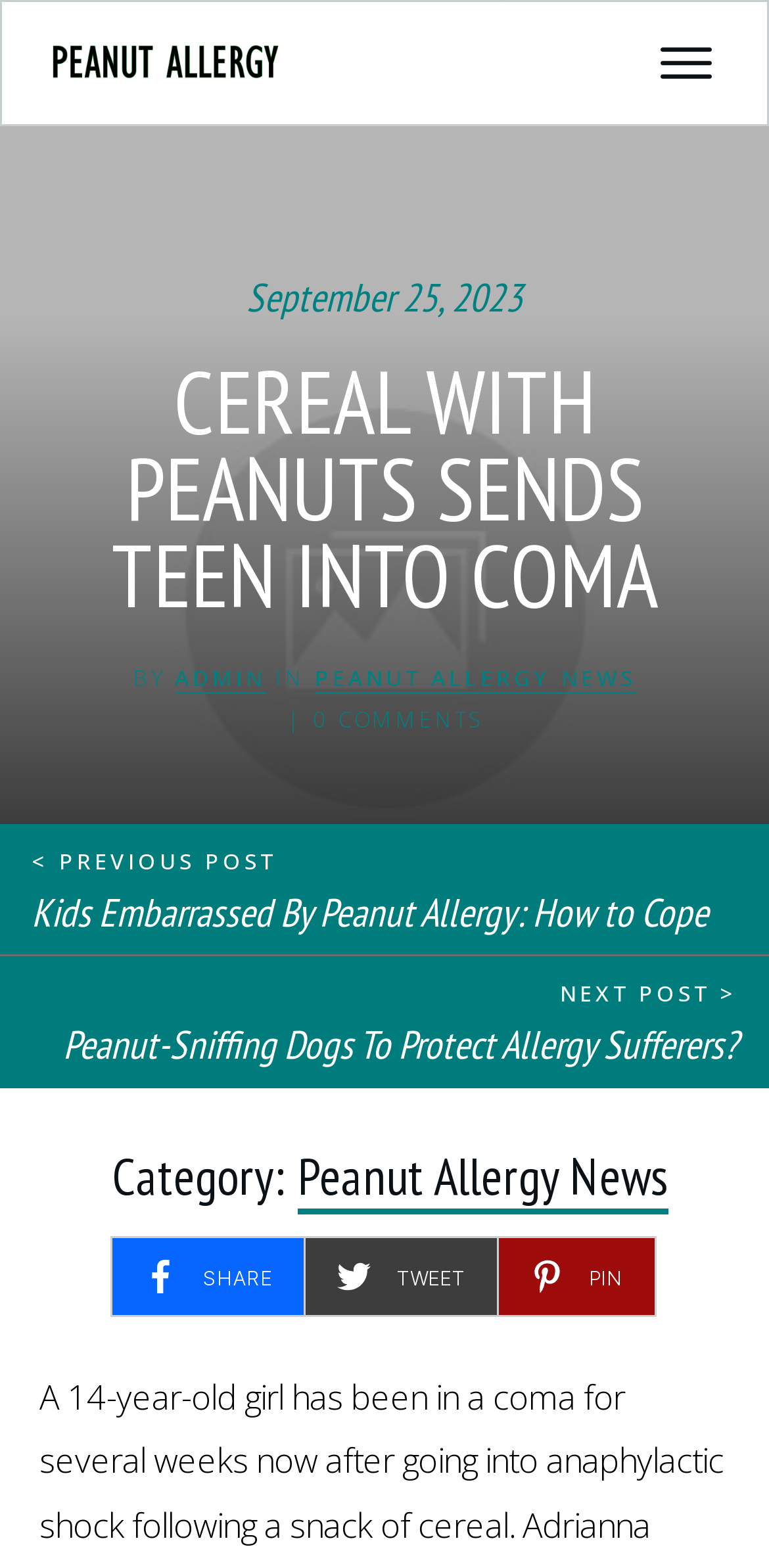Answer the question briefly using a single word or phrase: 
Who is the author of the article?

ADMIN